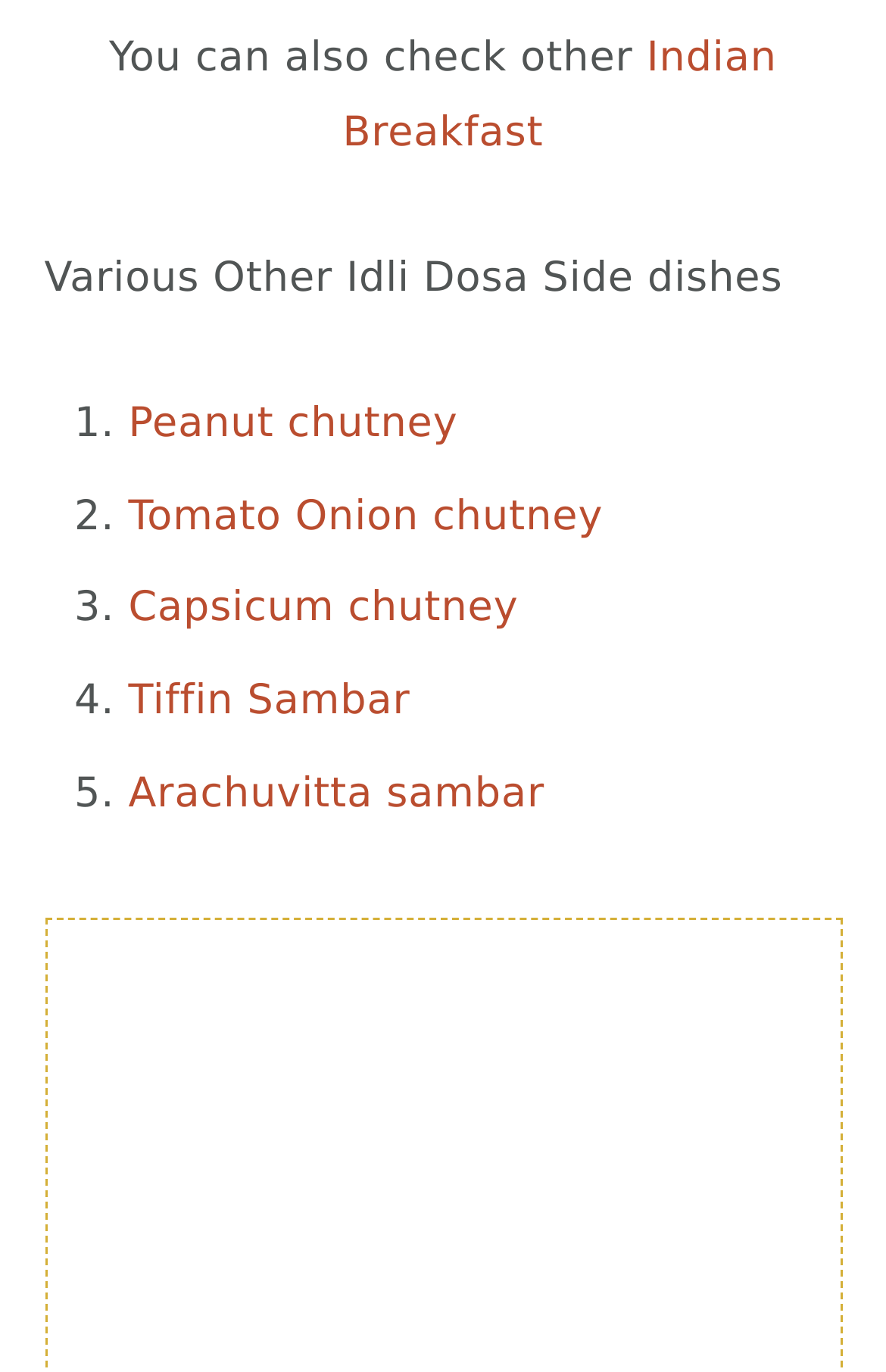Provide your answer in a single word or phrase: 
What is the text above the list of idli dosa side dishes?

Various Other Idli Dosa Side dishes